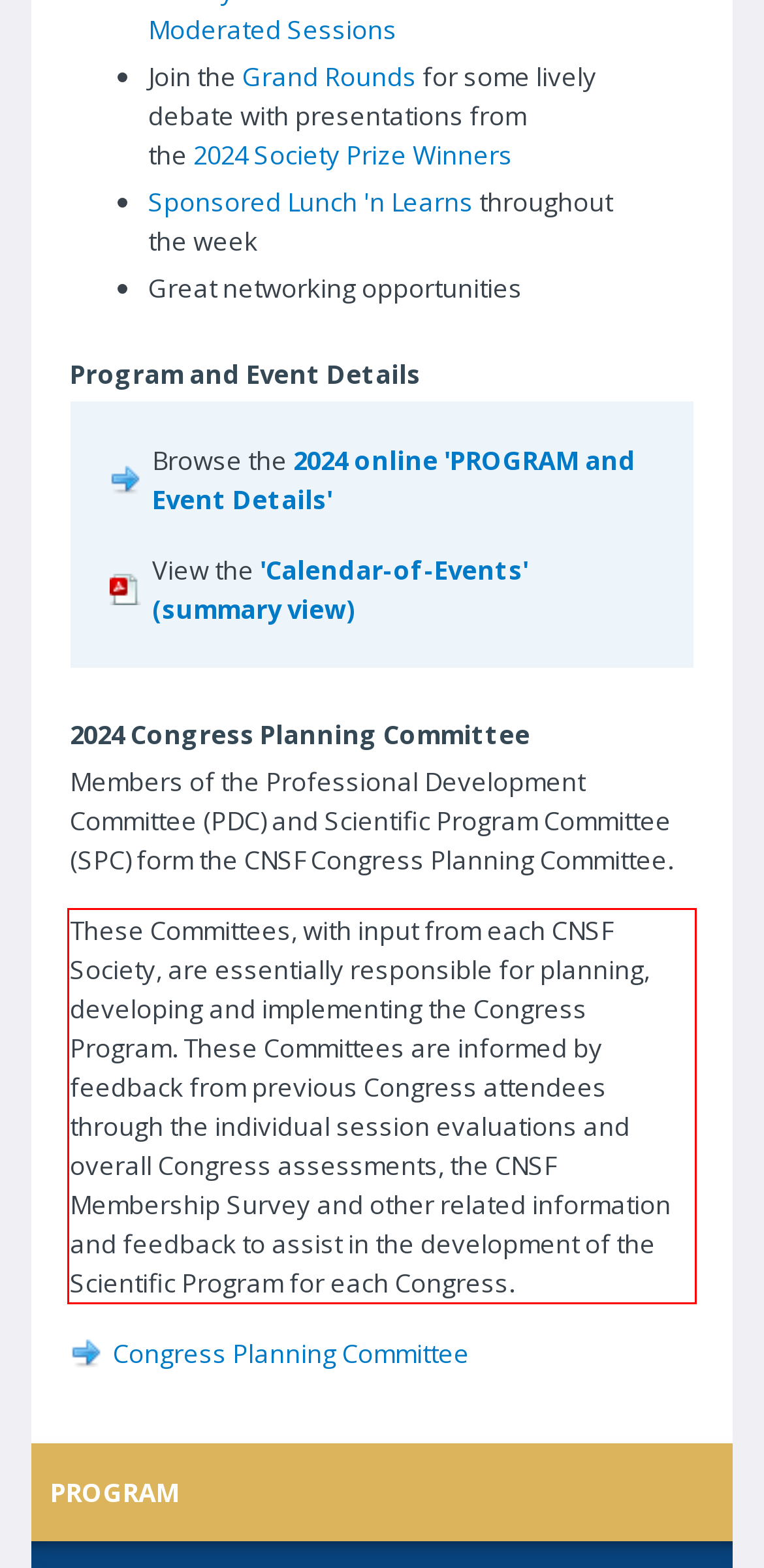Review the webpage screenshot provided, and perform OCR to extract the text from the red bounding box.

These Committees, with input from each CNSF Society, are essentially responsible for planning, developing and implementing the Congress Program. These Committees are informed by feedback from previous Congress attendees through the individual session evaluations and overall Congress assessments, the CNSF Membership Survey and other related information and feedback to assist in the development of the Scientific Program for each Congress.